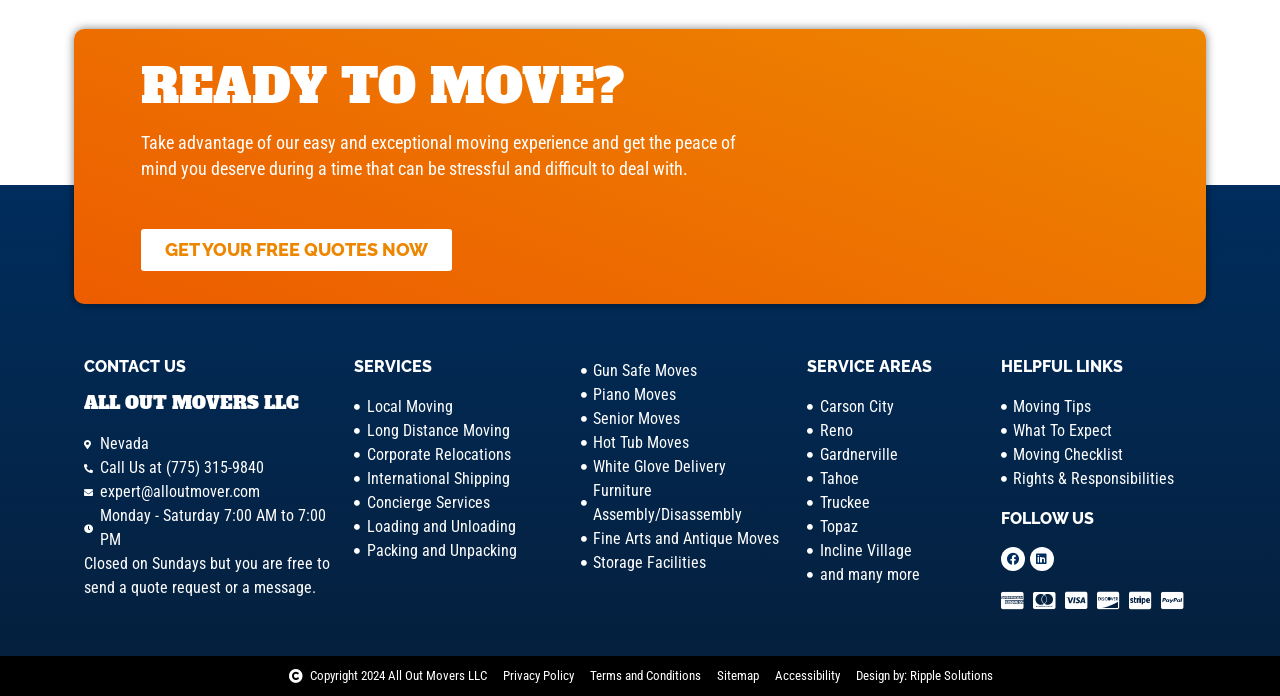Please identify the bounding box coordinates for the region that you need to click to follow this instruction: "View terms and conditions".

[0.461, 0.957, 0.547, 0.985]